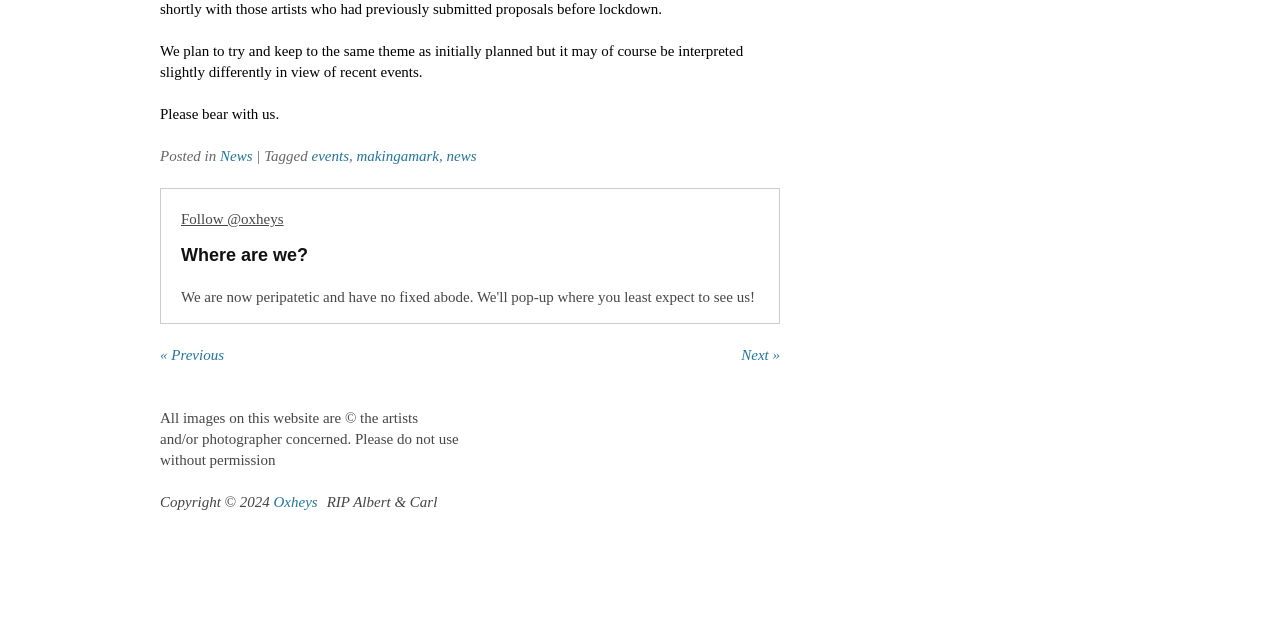Using the provided element description: "events", determine the bounding box coordinates of the corresponding UI element in the screenshot.

[0.243, 0.231, 0.273, 0.256]